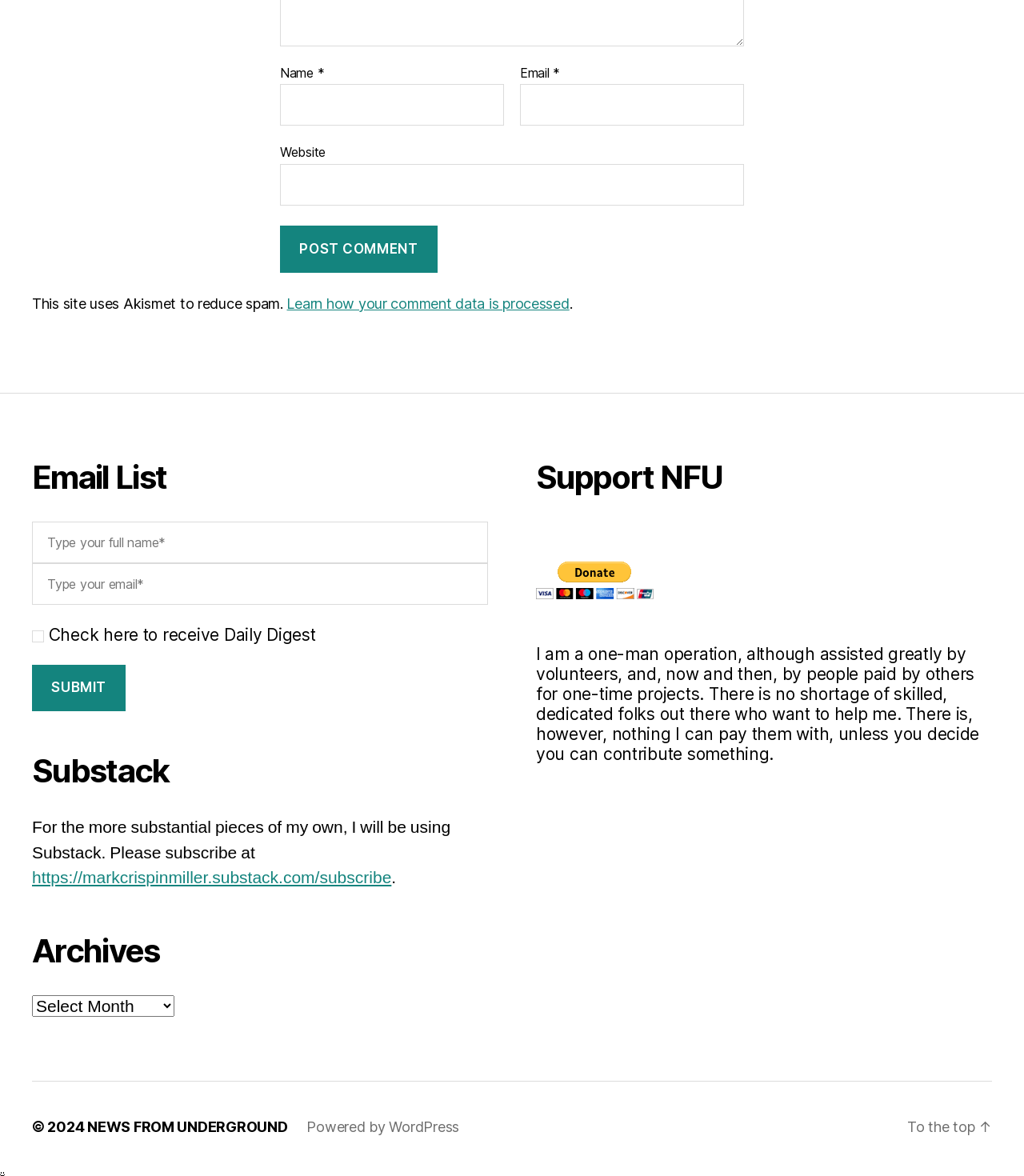What is the alternative platform mentioned for substantial pieces of work?
Utilize the information in the image to give a detailed answer to the question.

The webpage mentions that for more substantial pieces of work, the author will be using Substack, and provides a link to subscribe to the author's Substack page. This suggests that Substack is an alternative platform for the author's work.